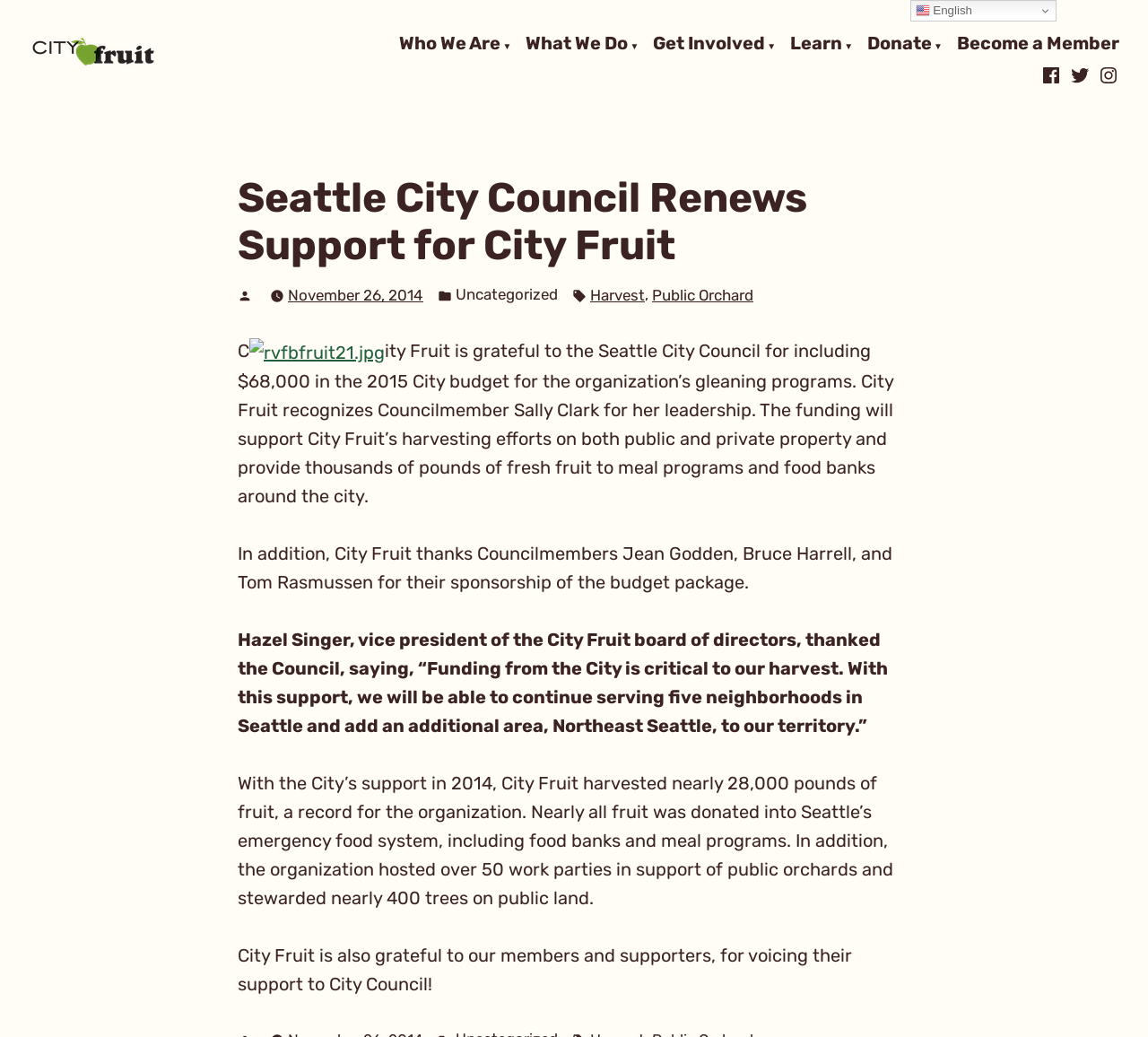What is the amount of funding provided by the City Council?
Provide a detailed and extensive answer to the question.

The webpage states that the City Council has included $68,000 in the 2015 City budget for City Fruit's gleaning programs. This amount is mentioned in the first paragraph of the webpage.